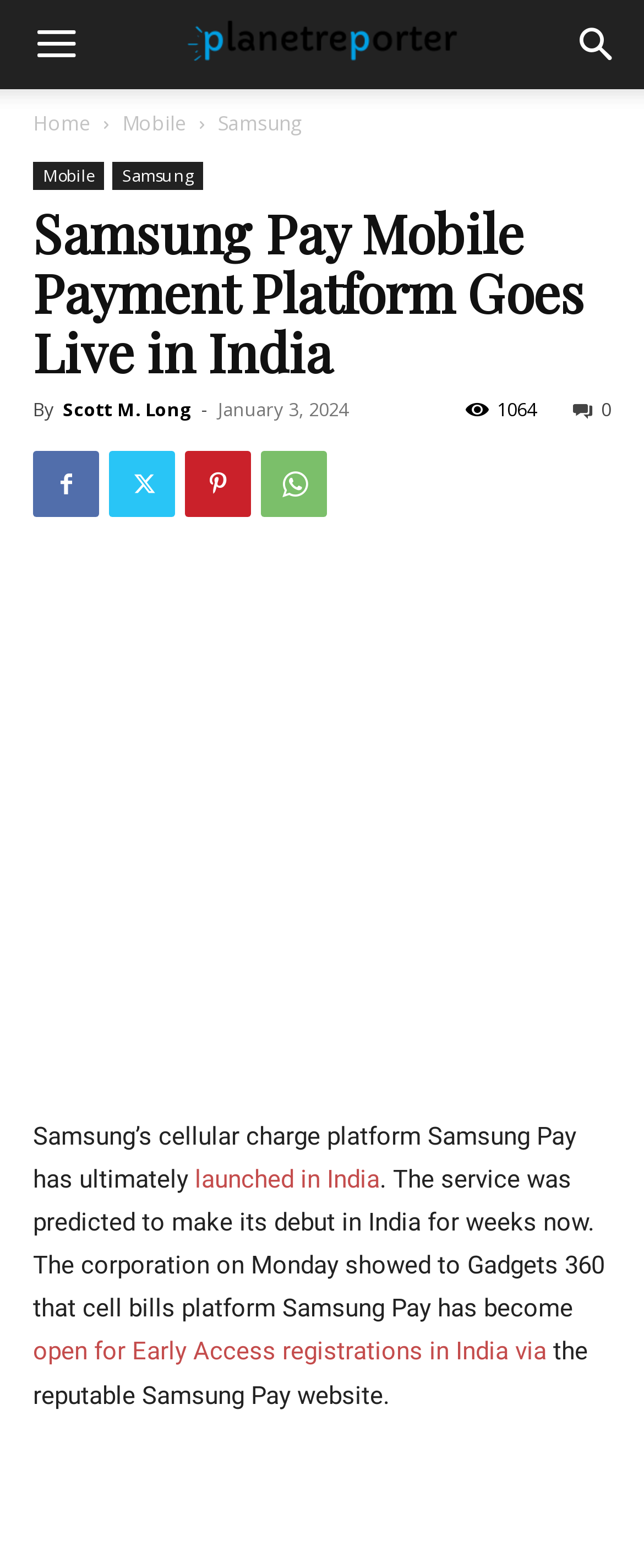How many links are there in the top navigation menu?
Can you give a detailed and elaborate answer to the question?

I found the answer by looking at the top navigation menu, where I see three links: 'Home', 'Mobile', and 'Samsung'. This suggests that there are three links in the top navigation menu.